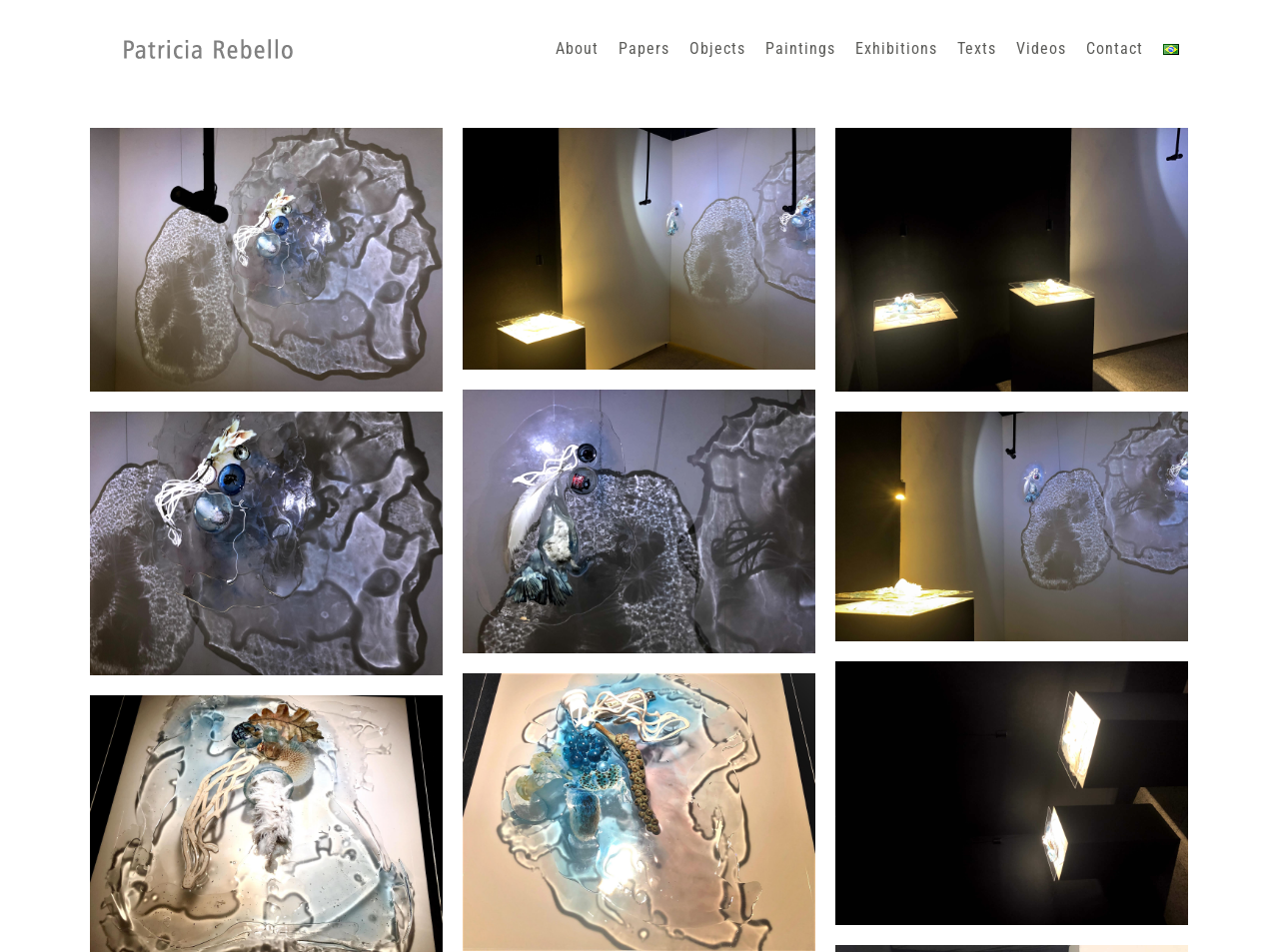What is the language option available on this webpage?
Refer to the image and respond with a one-word or short-phrase answer.

Português